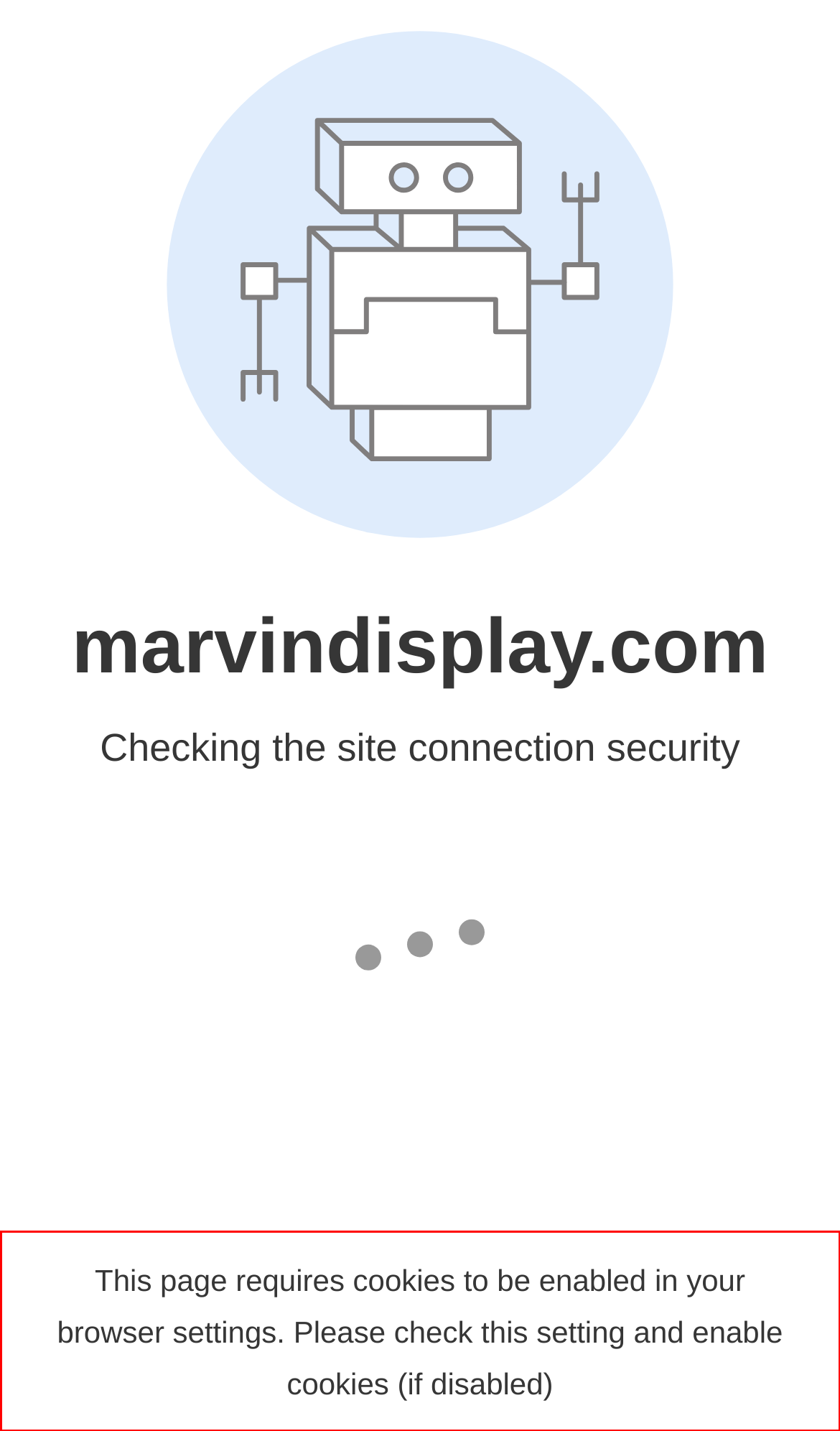Using the provided screenshot of a webpage, recognize and generate the text found within the red rectangle bounding box.

This page requires cookies to be enabled in your browser settings. Please check this setting and enable cookies (if disabled)